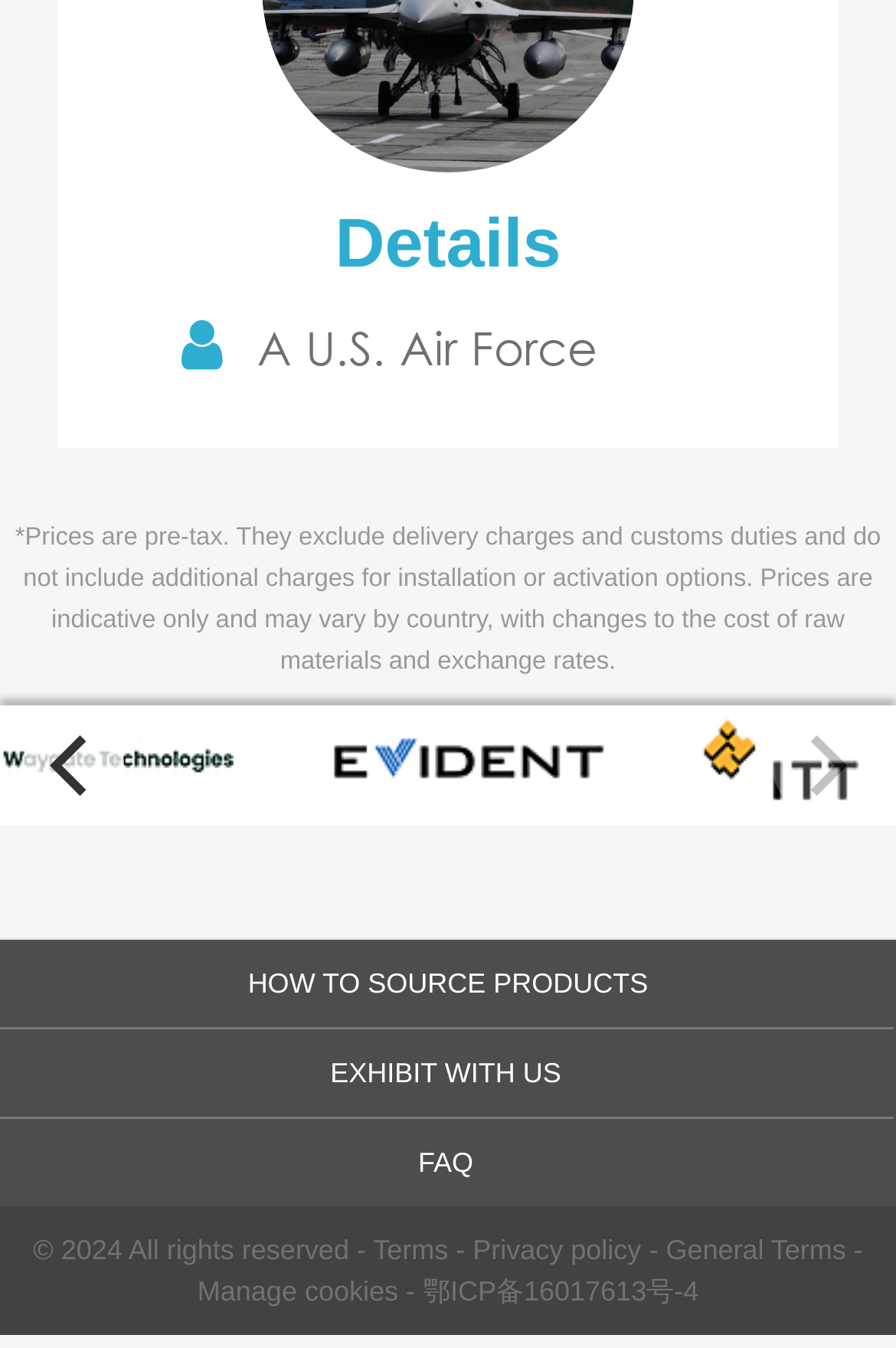Please identify the bounding box coordinates of the element's region that should be clicked to execute the following instruction: "Click the 'next' button". The bounding box coordinates must be four float numbers between 0 and 1, i.e., [left, top, right, bottom].

[0.862, 0.531, 0.974, 0.606]